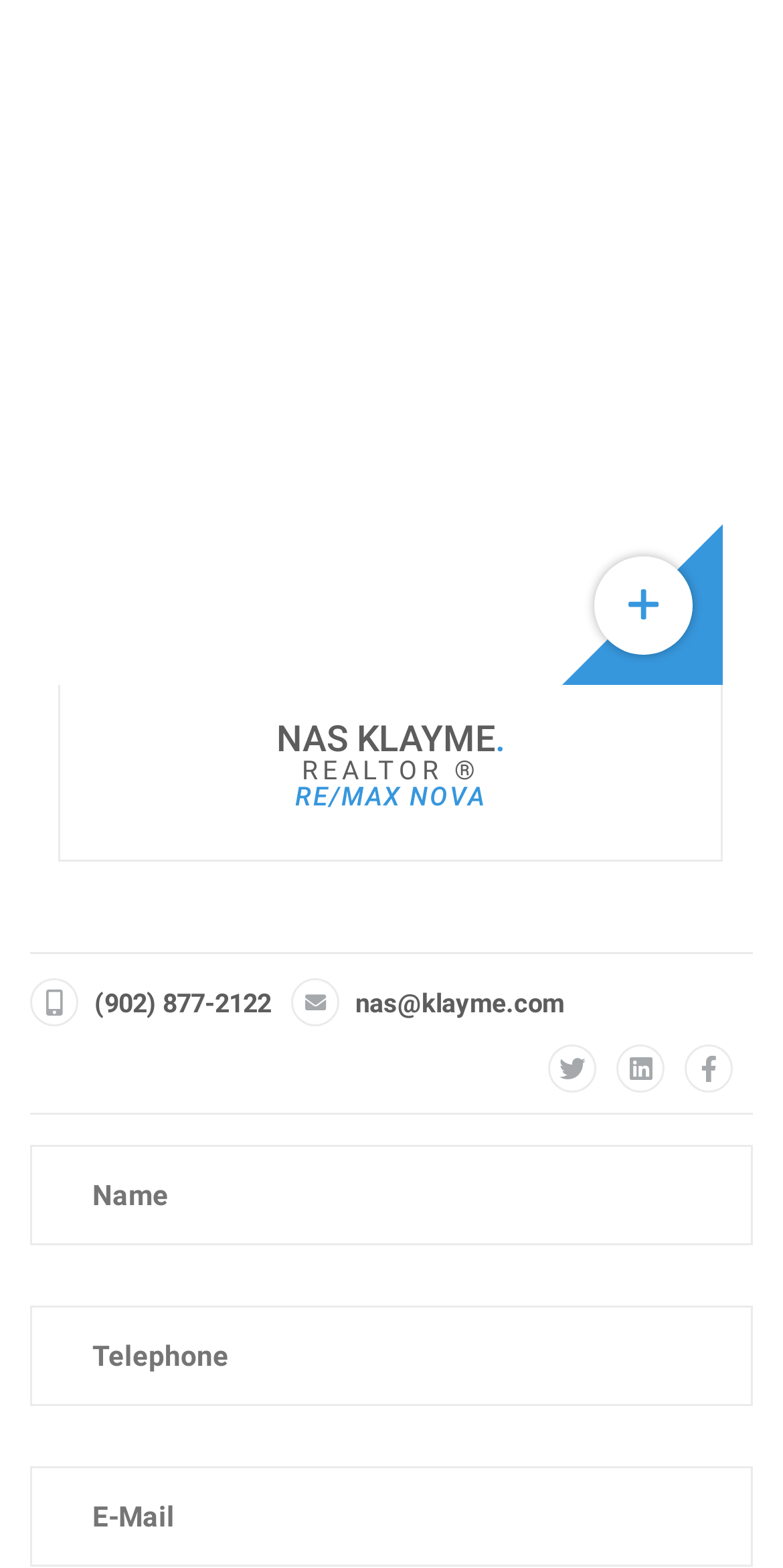Please determine the bounding box coordinates of the element's region to click in order to carry out the following instruction: "Click the RE/MAX NOVA link". The coordinates should be four float numbers between 0 and 1, i.e., [left, top, right, bottom].

[0.377, 0.499, 0.621, 0.518]